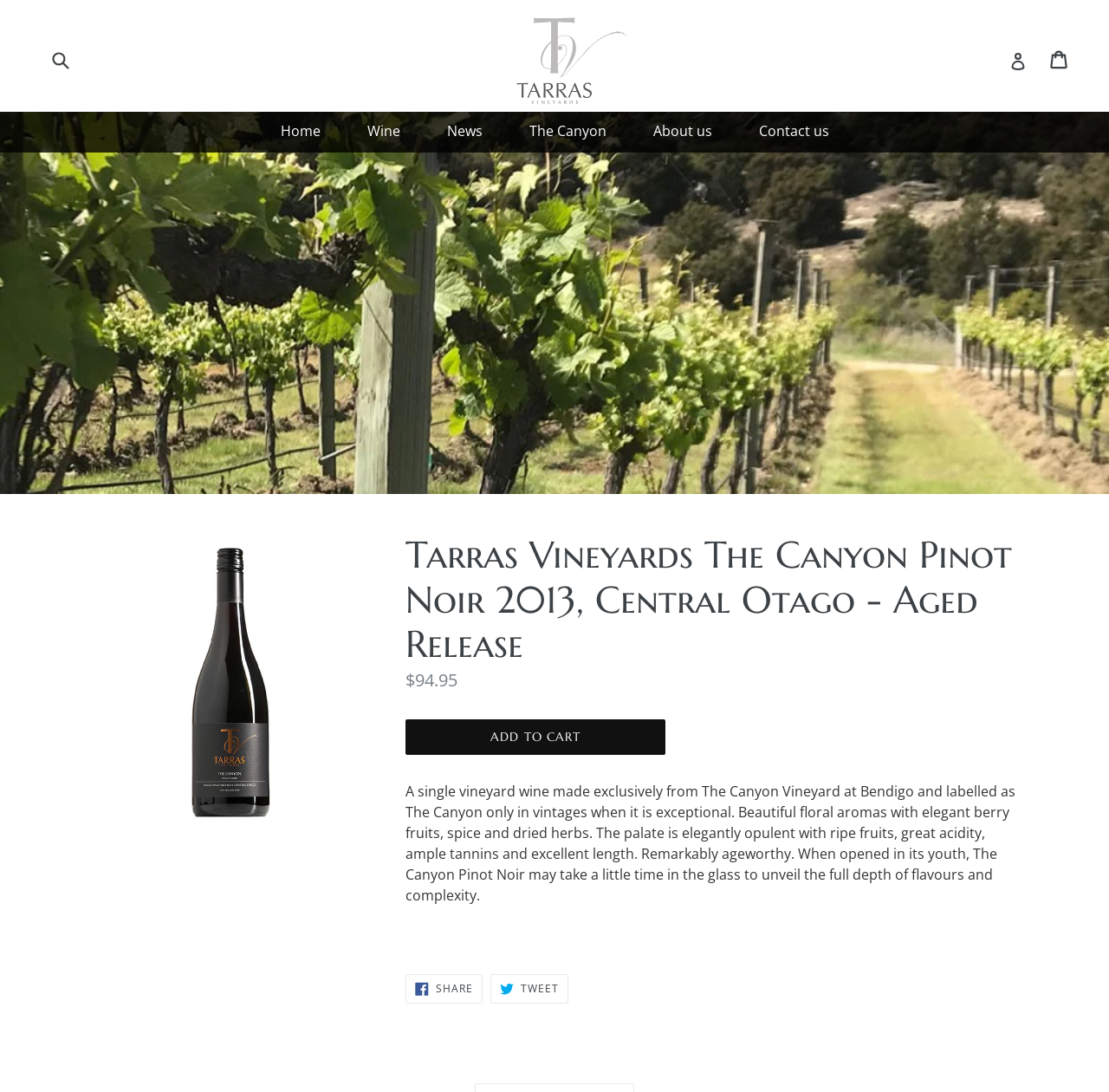Please find the bounding box coordinates (top-left x, top-left y, bottom-right x, bottom-right y) in the screenshot for the UI element described as follows: parent_node: Submit aria-label="Search" name="q" placeholder="Search"

[0.043, 0.039, 0.086, 0.071]